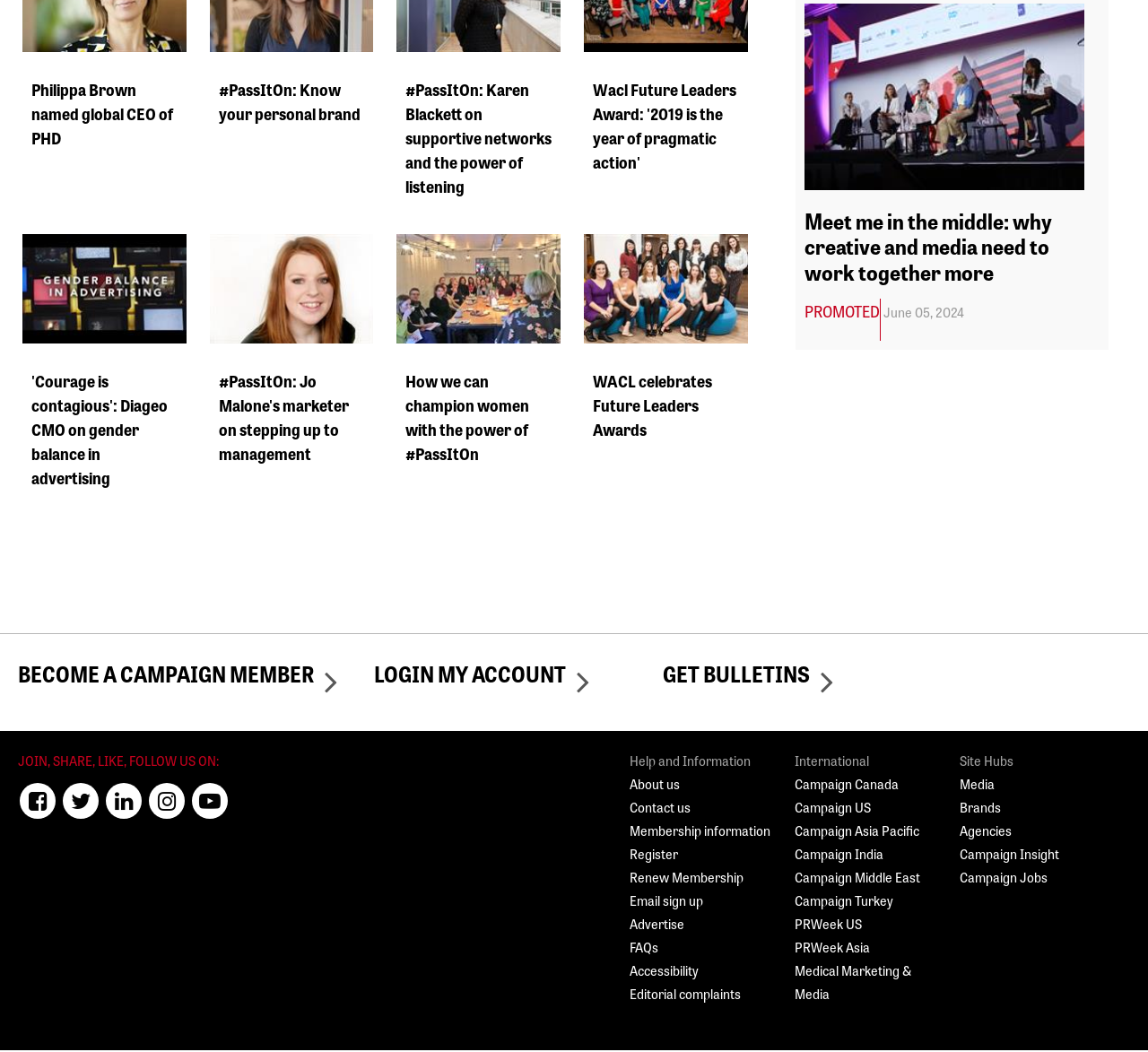Give a concise answer of one word or phrase to the question: 
How many links are there in the 'Help and Information' section?

9